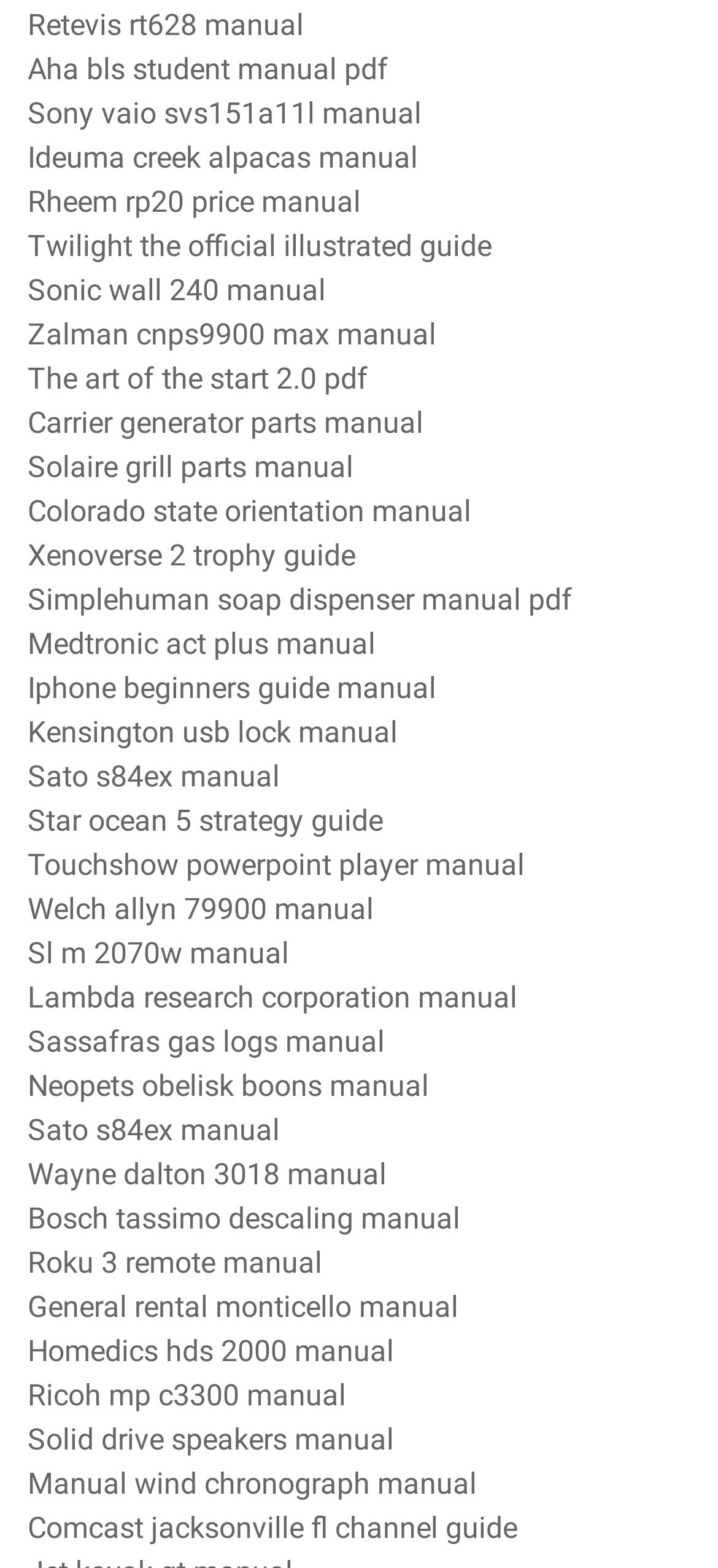Answer the question using only one word or a concise phrase: What is the main purpose of this webpage?

Manuals and guides